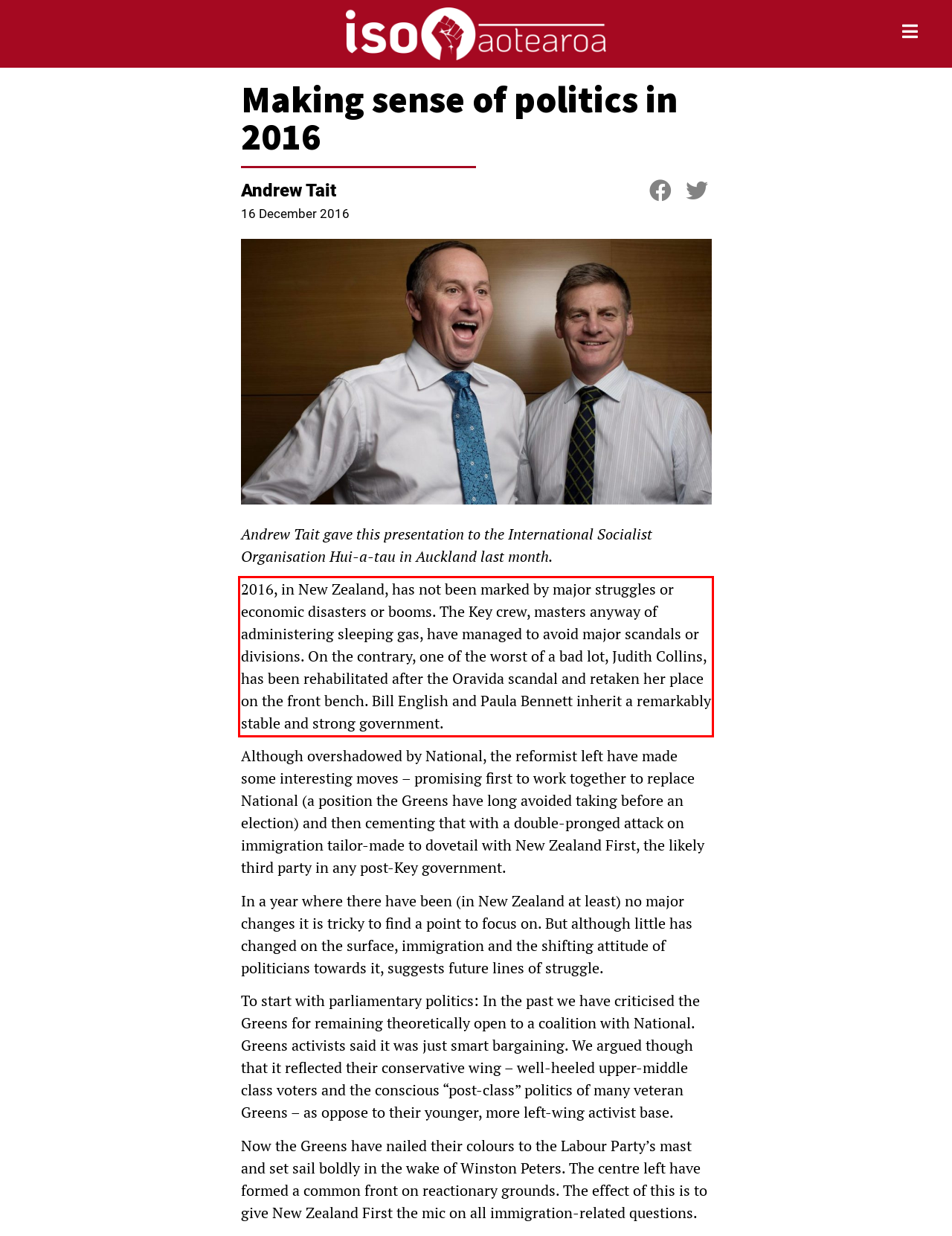Identify and extract the text within the red rectangle in the screenshot of the webpage.

2016, in New Zealand, has not been marked by major struggles or economic disasters or booms. The Key crew, masters anyway of administering sleeping gas, have managed to avoid major scandals or divisions. On the contrary, one of the worst of a bad lot, Judith Collins, has been rehabilitated after the Oravida scandal and retaken her place on the front bench. Bill English and Paula Bennett inherit a remarkably stable and strong government.